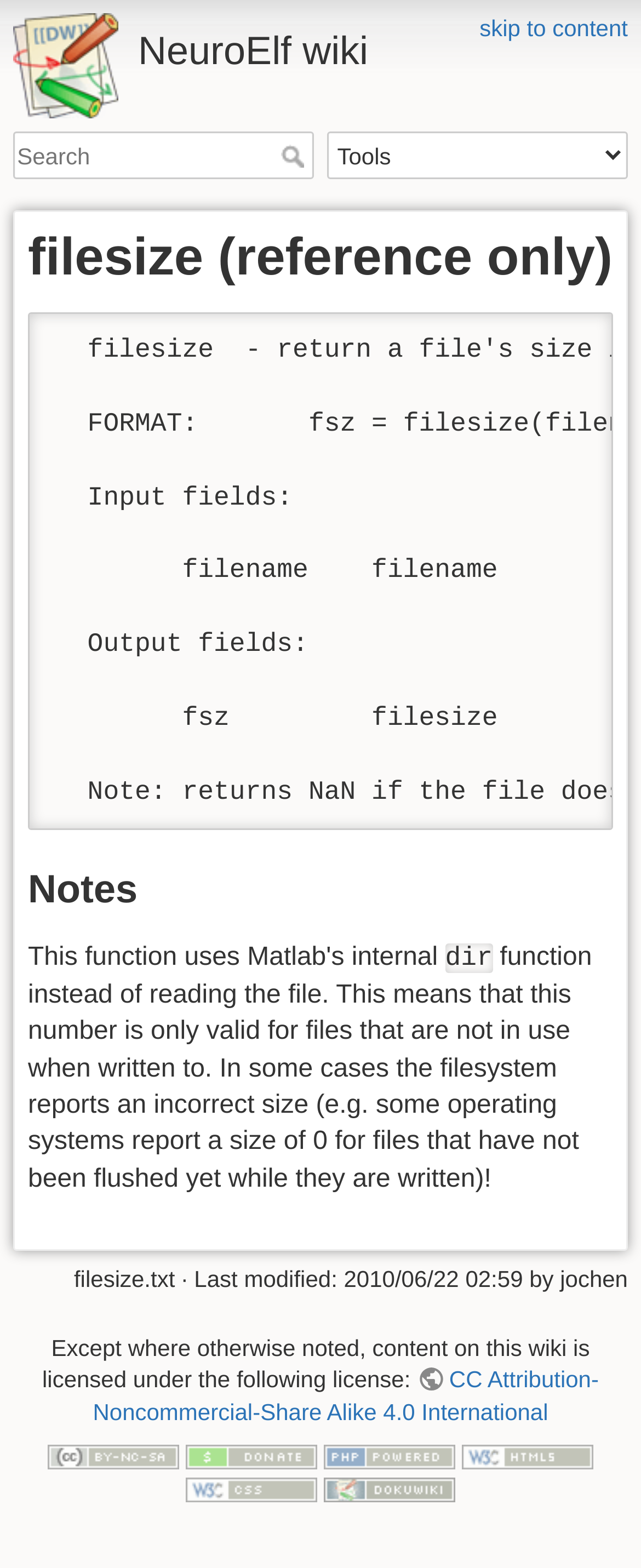Utilize the details in the image to thoroughly answer the following question: What license is the content on this wiki licensed under?

The license information can be found in the link element with the text 'CC Attribution-Noncommercial-Share Alike 4.0 International' which is located at the bottom of the webpage.